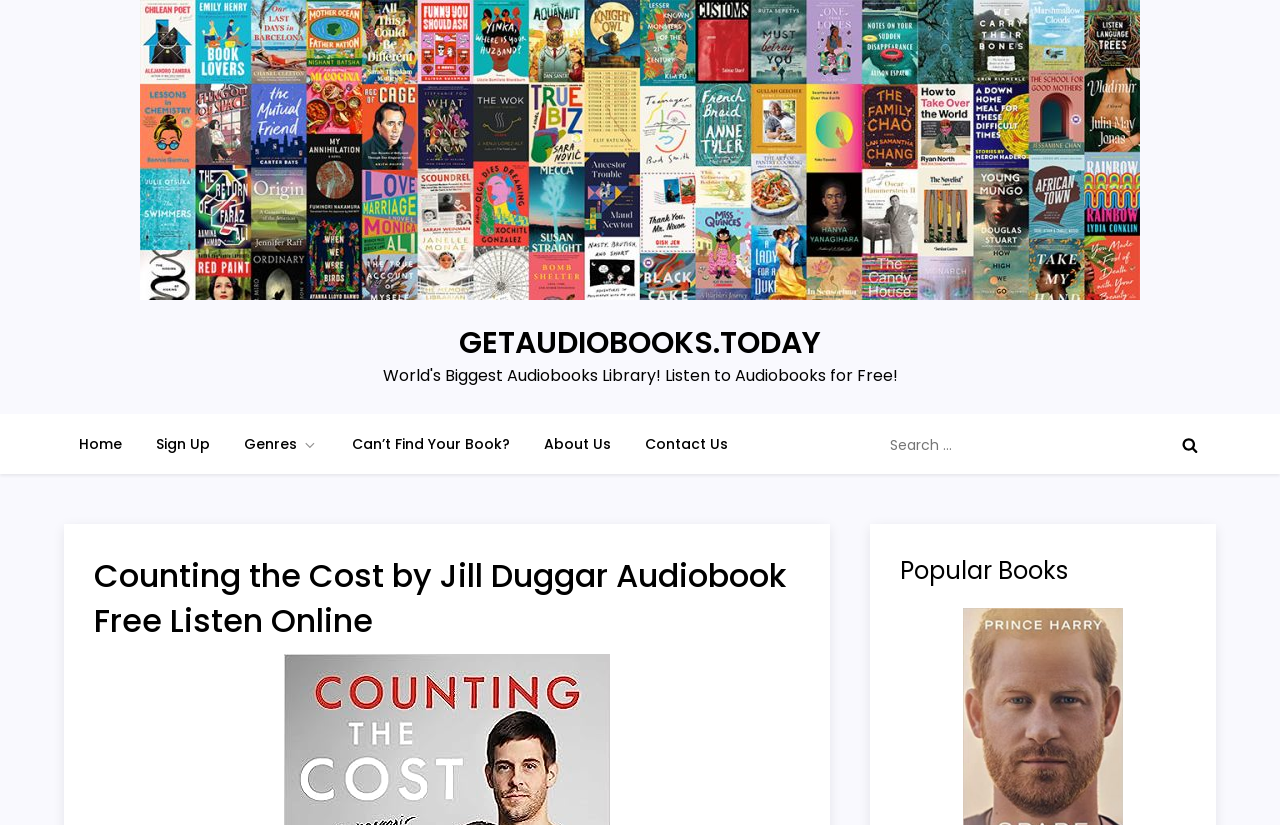What type of content is listed below the heading 'Popular Books'?
Using the visual information, respond with a single word or phrase.

Books